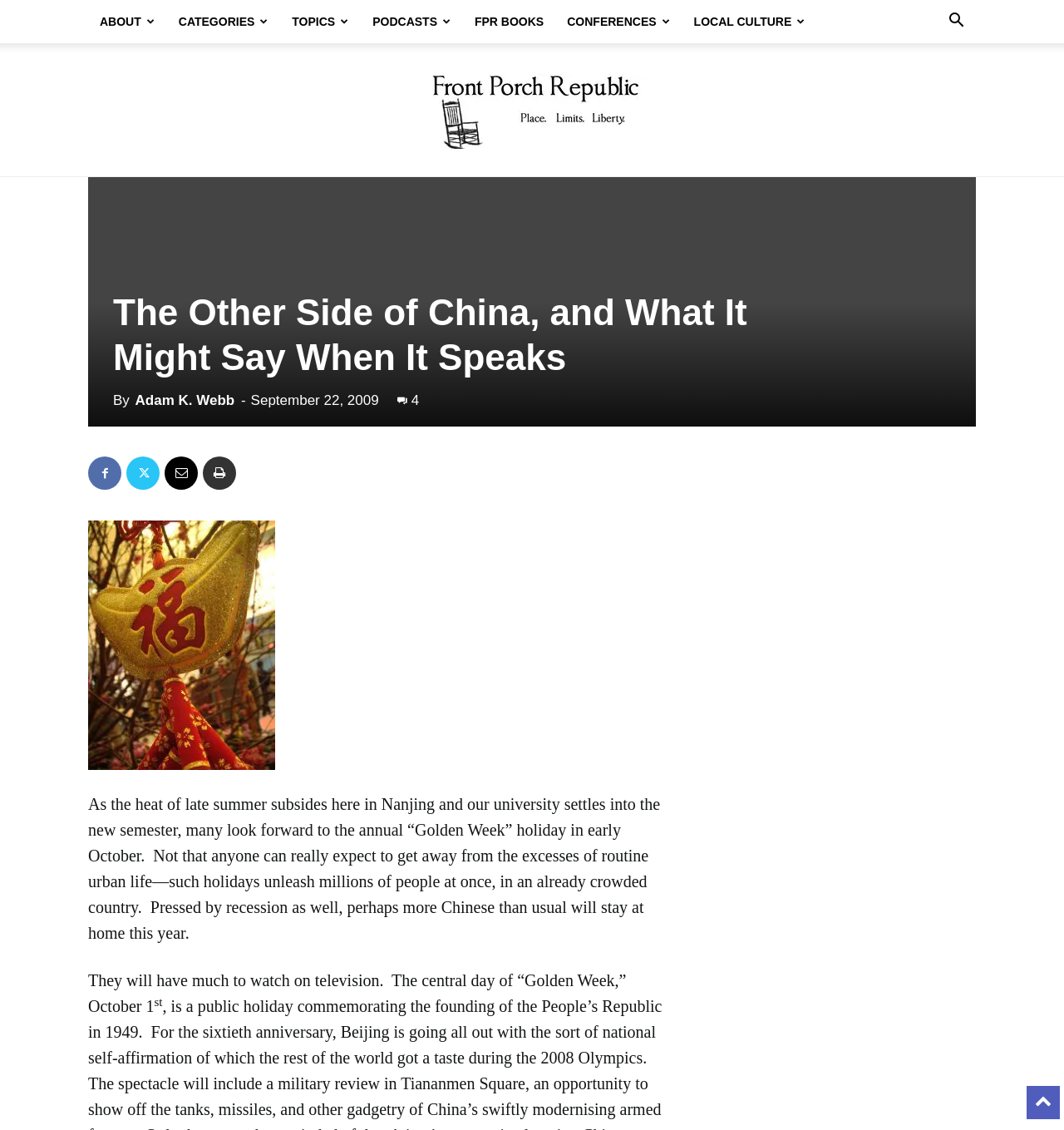Could you please study the image and provide a detailed answer to the question:
What is the name of the author of this article?

I found the author's name by looking at the header section of the webpage, where it says 'By' followed by the author's name, which is 'Adam K. Webb'.